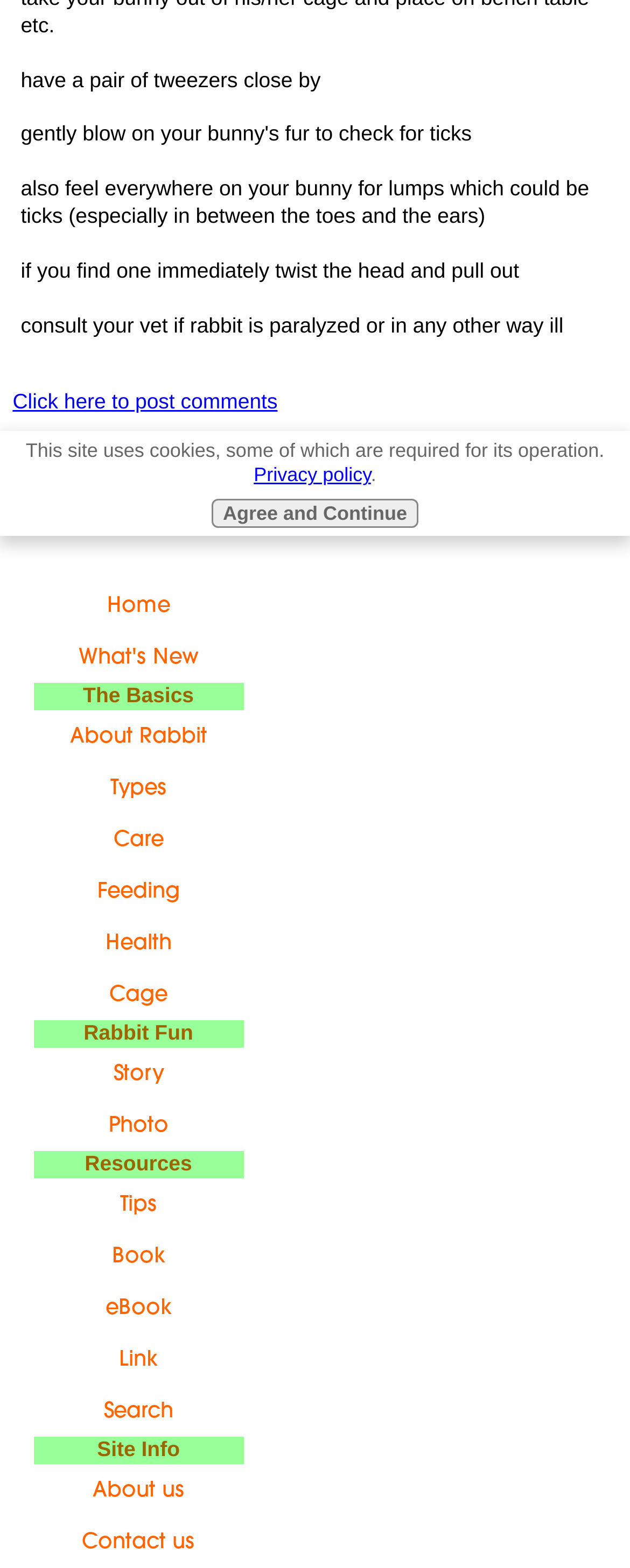Please determine the bounding box of the UI element that matches this description: Click here to post comments. The coordinates should be given as (top-left x, top-left y, bottom-right x, bottom-right y), with all values between 0 and 1.

[0.02, 0.249, 0.441, 0.264]